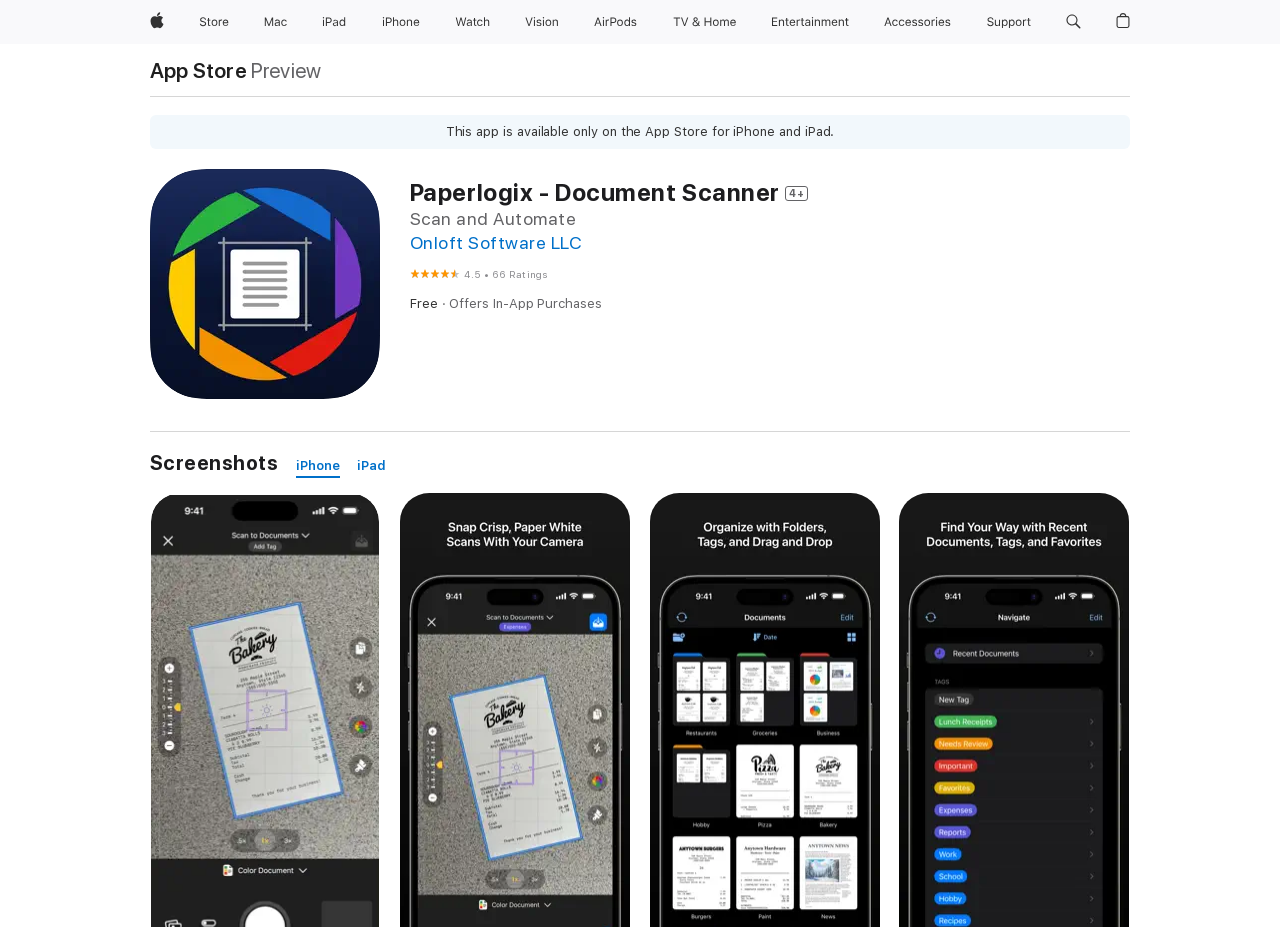What is the developer of the app?
Give a detailed explanation using the information visible in the image.

The developer of the app can be found in the heading 'Onloft Software LLC' which is located below the app name and rating.